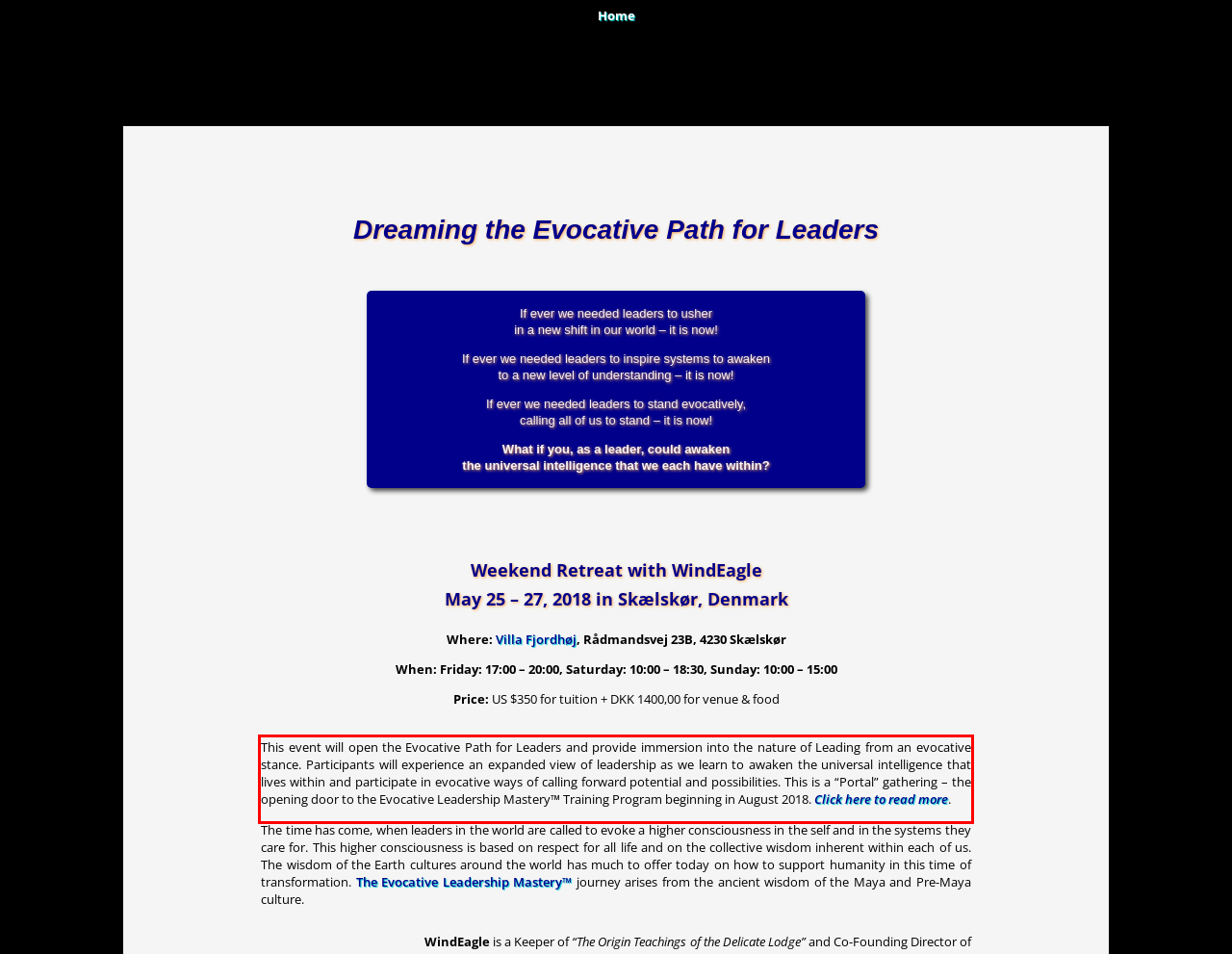Analyze the red bounding box in the provided webpage screenshot and generate the text content contained within.

This event will open the Evocative Path for Leaders and provide immersion into the nature of Leading from an evocative stance. Participants will experience an expanded view of leadership as we learn to awaken the universal intelligence that lives within and participate in evocative ways of calling forward potential and possibilities. This is a “Portal” gathering – the opening door to the Evocative Leadership Mastery™ Training Program beginning in August 2018. Click here to read more.